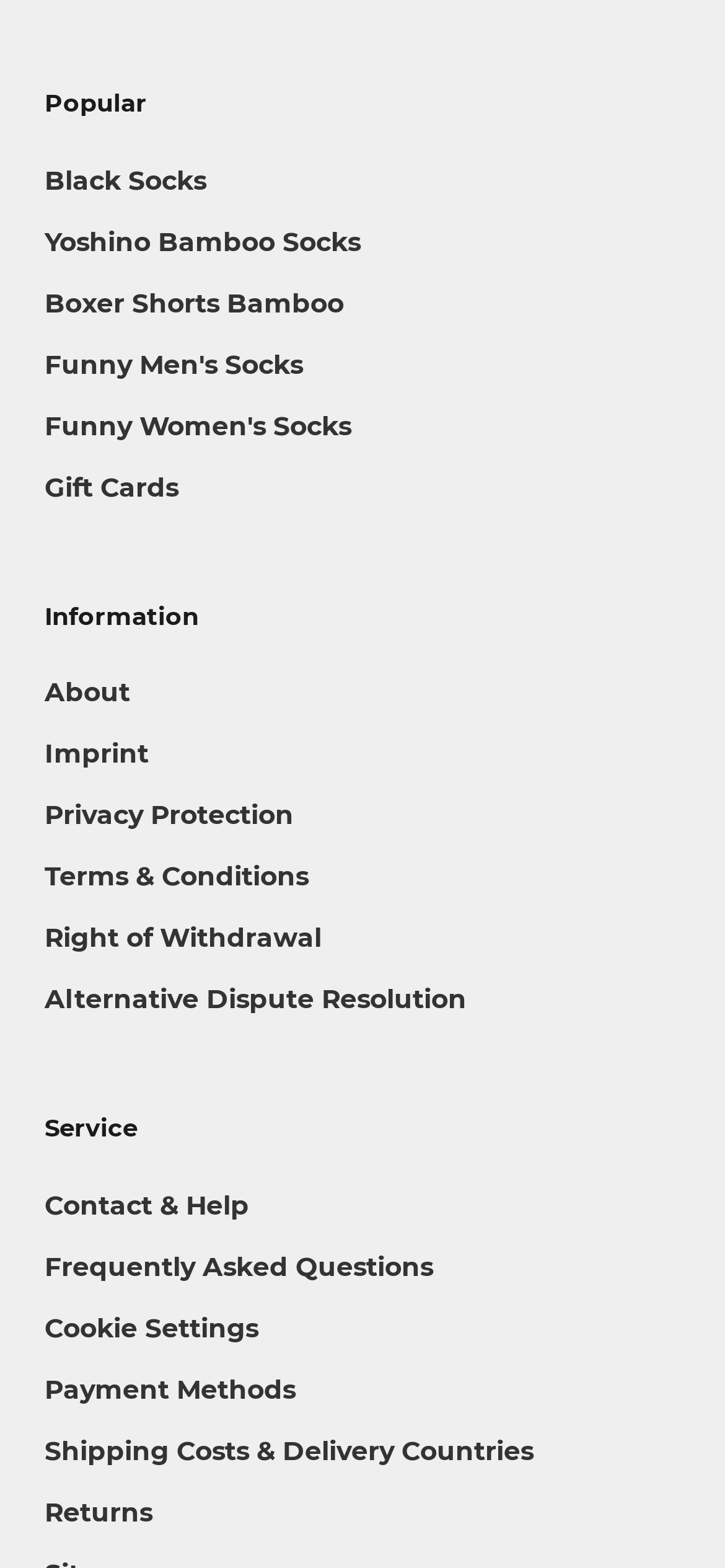Please find the bounding box coordinates of the element that you should click to achieve the following instruction: "Get help and contact support". The coordinates should be presented as four float numbers between 0 and 1: [left, top, right, bottom].

[0.062, 0.756, 0.938, 0.781]